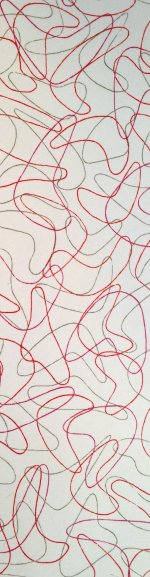Give a comprehensive caption that covers the entire image content.

The image features an abstract design characterized by intertwining lines in varying shades of red against a pale background. The intricate patterns exhibit a flowing, organic quality, conveying a sense of movement and dynamism. These lines create a visually engaging composition, seemingly weaving in and out of each other, similar to threads in a tapestry. This artwork complements the overall theme of the webpage, which is titled "Blackhat - The Boston Diaries - Captain Napalm," suggesting a reflective or playful tone that aligns with the writings on Hollywood and hacker culture.